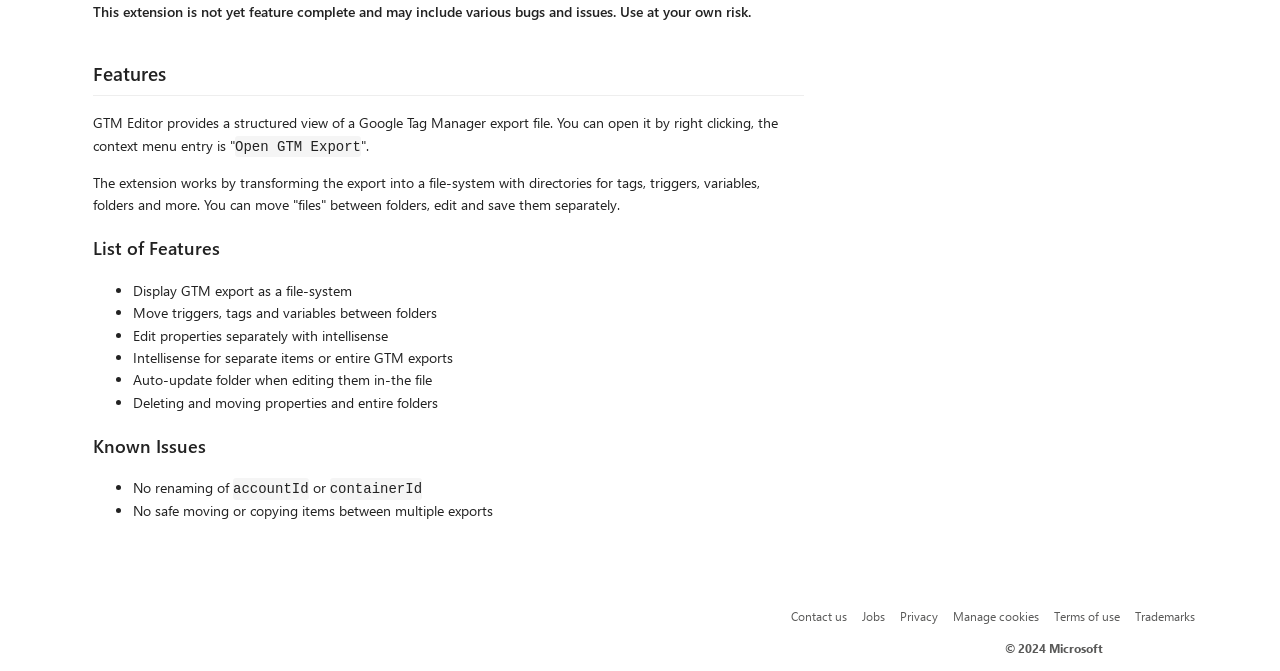Please determine the bounding box coordinates, formatted as (top-left x, top-left y, bottom-right x, bottom-right y), with all values as floating point numbers between 0 and 1. Identify the bounding box of the region described as: Contact us

[0.618, 0.906, 0.662, 0.93]